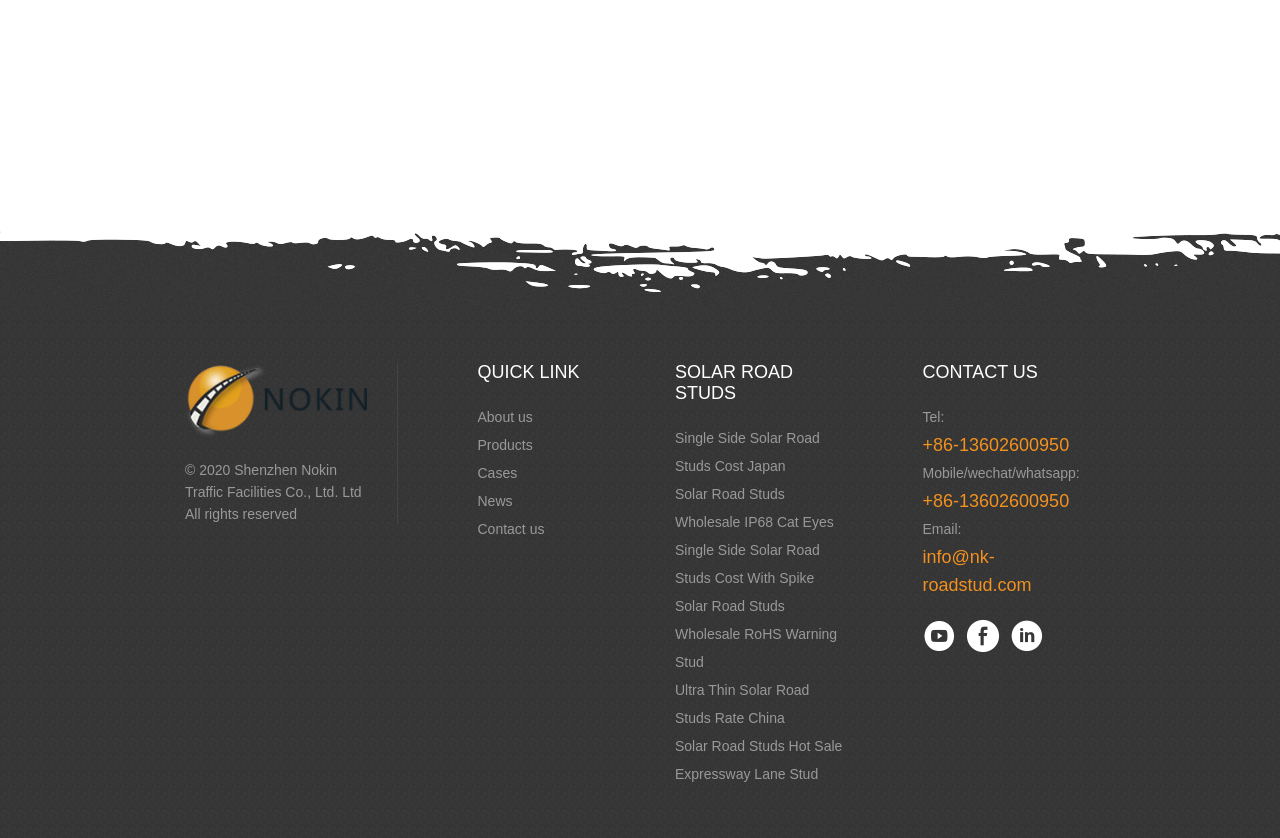What is the contact method provided besides email?
Provide a fully detailed and comprehensive answer to the question.

I found the contact information section on the right side of the page, which provides a phone number, a WeChat/WhatsApp number, and an email address. The phone number and WeChat/WhatsApp number are provided as alternative contact methods besides email.